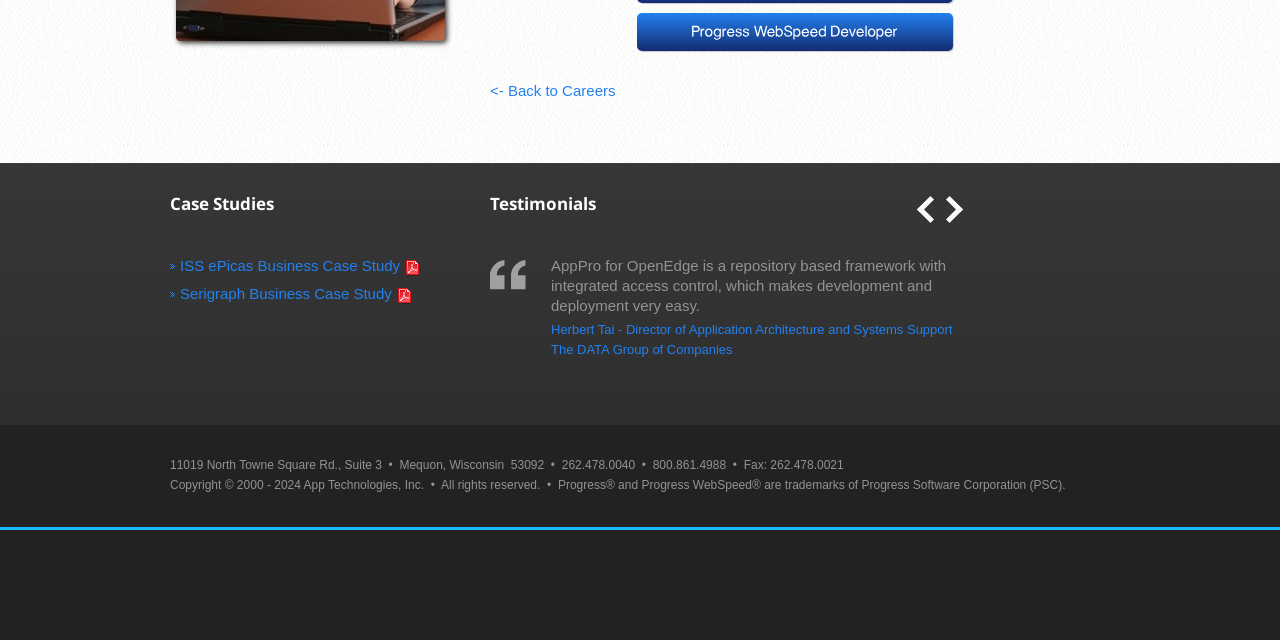Identify the bounding box coordinates for the UI element described as: "Serigraph Business Case Study".

[0.141, 0.446, 0.306, 0.472]